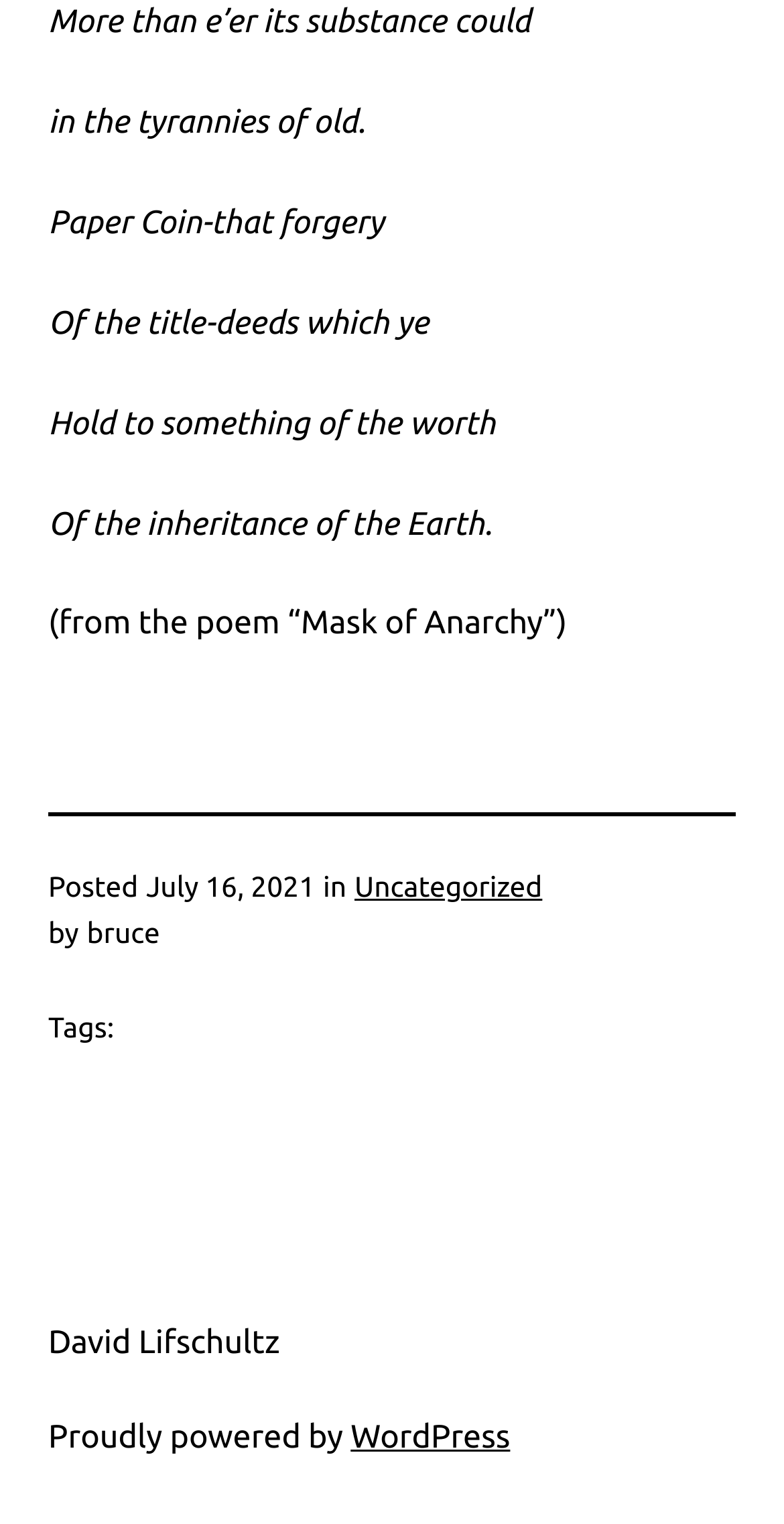Provide the bounding box coordinates of the HTML element this sentence describes: "David Lifschultz". The bounding box coordinates consist of four float numbers between 0 and 1, i.e., [left, top, right, bottom].

[0.062, 0.869, 0.357, 0.893]